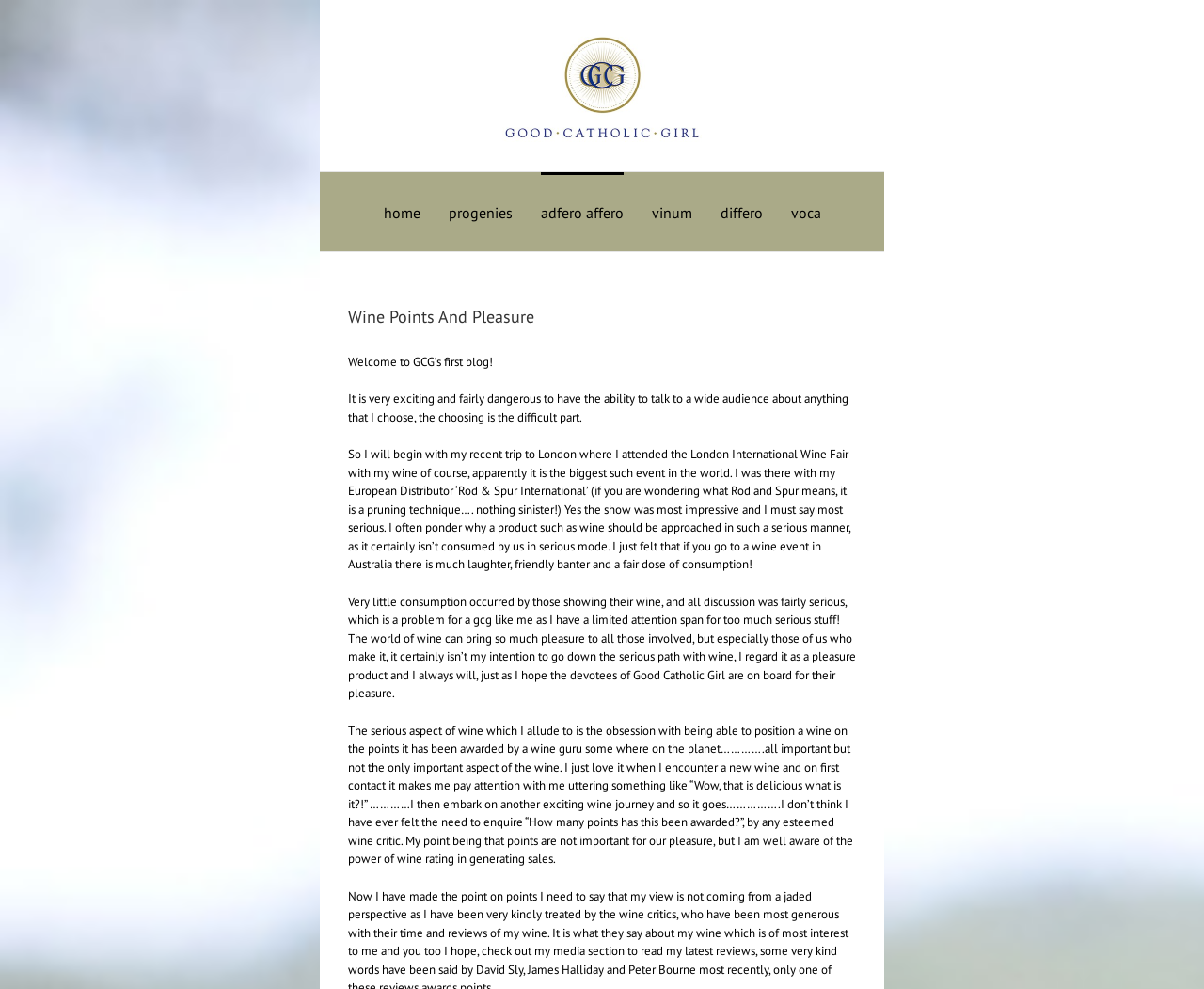Describe the webpage meticulously, covering all significant aspects.

The webpage is titled "adfero affero – Good Catholic Girl" and features a logo of "Good Catholic Girl" at the top center of the page. Below the logo, there is a main menu navigation bar with links to "home", "progenies", "adfero affero", "vinum", "differo", and "voca". 

To the right of the main menu, there is a heading "Wine Points And Pleasure" followed by a link with the same title. Below this heading, there are four paragraphs of text. The first paragraph welcomes readers to the blog and expresses excitement about being able to share thoughts with a wide audience. 

The second paragraph discusses the author's recent trip to the London International Wine Fair, where they attended with their wine and European distributor. The author notes that the event was impressive but serious, and wonders why wine is often approached in such a serious manner.

The third paragraph continues the discussion of wine, expressing the author's preference for a more lighthearted approach to wine appreciation. They mention that they regard wine as a pleasure product and hope that their readers are on board for the pleasure it brings.

The fourth and final paragraph discusses the serious aspect of wine, specifically the obsession with wine ratings and points awarded by critics. The author shares their own approach to wine, which is focused on enjoying the taste and experience rather than worrying about ratings.